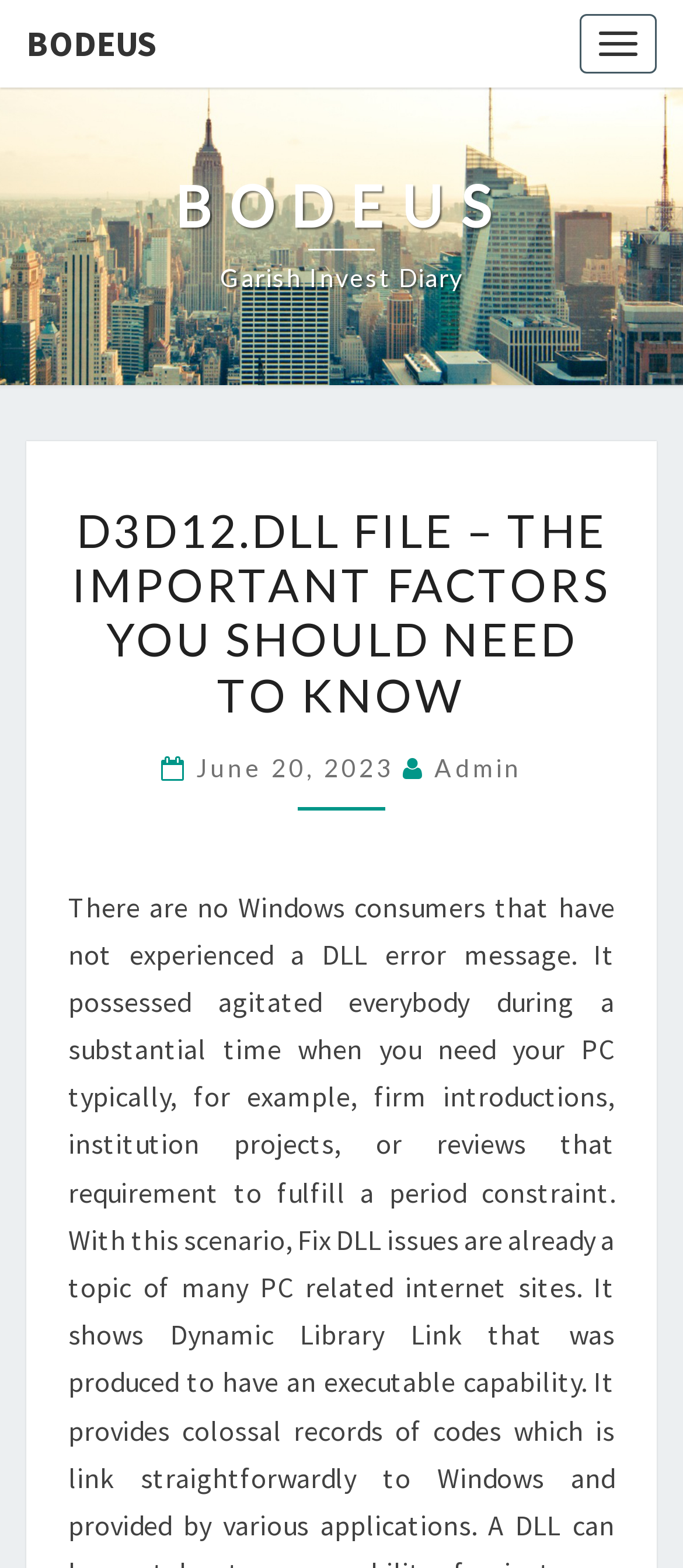Produce a meticulous description of the webpage.

The webpage is about the D3d12.dll file, specifically discussing its important factors. At the top-right corner, there is a "Toggle navigation" button. On the top-left corner, there is a link to "BODEUS" and another link to "BODEUS Garish Invest Diary" with a heading that breaks down into two parts: "BODEUS" and "Garish Invest Diary". 

Below these links, there is a header section that spans almost the entire width of the page. Within this section, there is a static text and a heading that both display the title "D3D12.DLL FILE – THE IMPORTANT FACTORS YOU SHOULD NEED TO KNOW". 

Underneath the title, there is another heading that includes the date "June 20, 2023" and the author "Admin", both of which are clickable links. The date and author information are positioned side by side, with the date on the left and the author on the right.